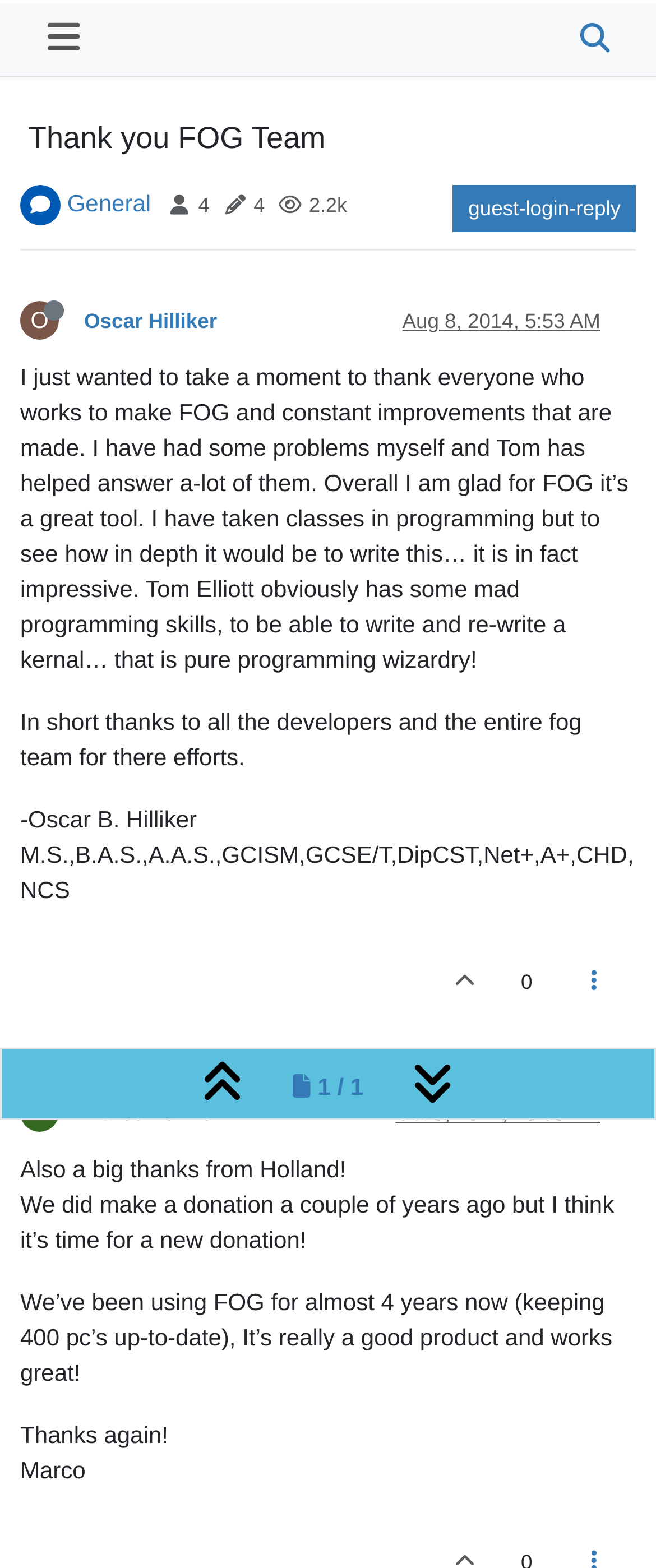Refer to the image and provide a thorough answer to this question:
How many posts are there?

I counted the number of posts by looking at the generic elements with text 'Posts' and '4' next to each other, indicating that there are 4 posts.